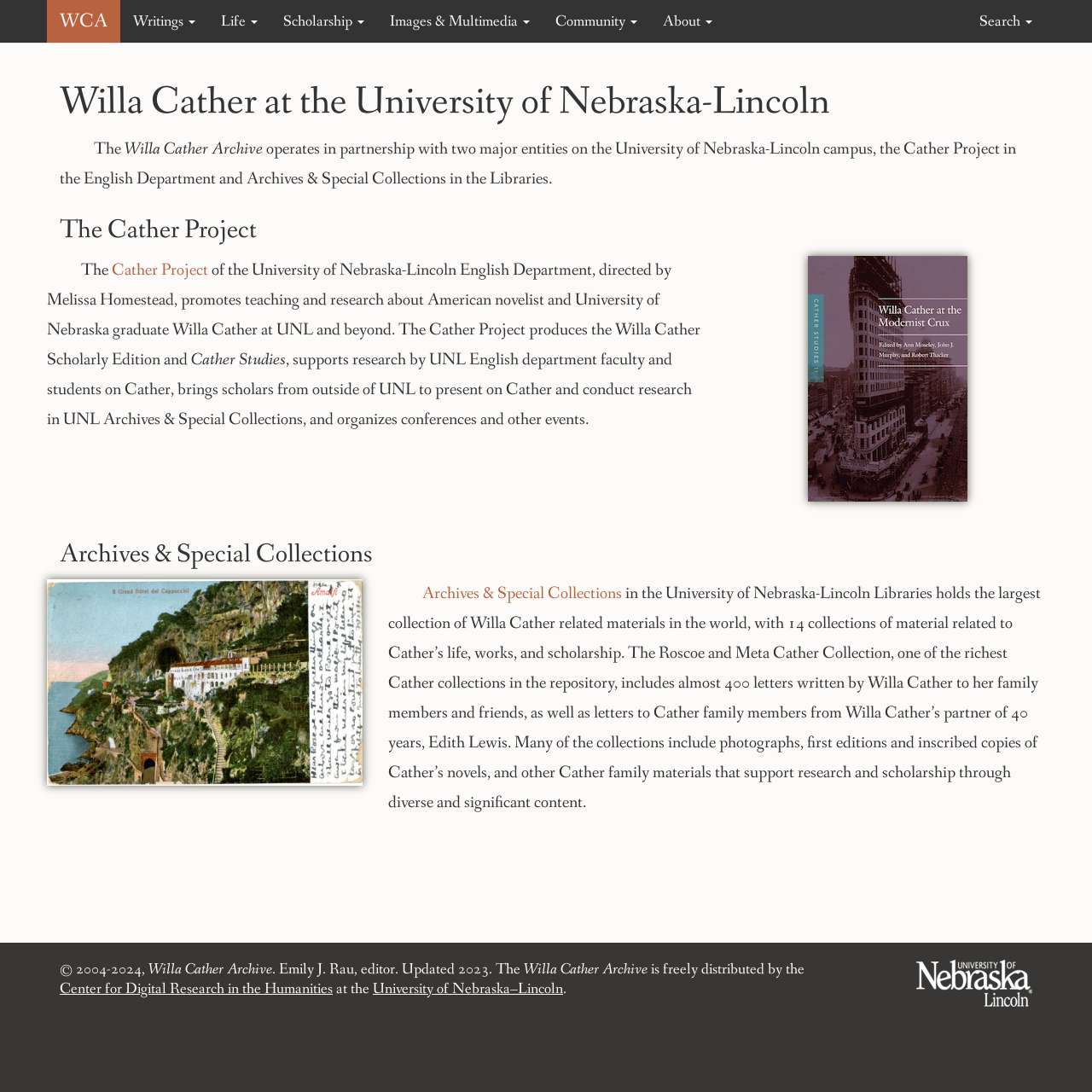Determine the bounding box coordinates of the section to be clicked to follow the instruction: "Visit the Cather Project". The coordinates should be given as four float numbers between 0 and 1, formatted as [left, top, right, bottom].

[0.102, 0.237, 0.191, 0.258]